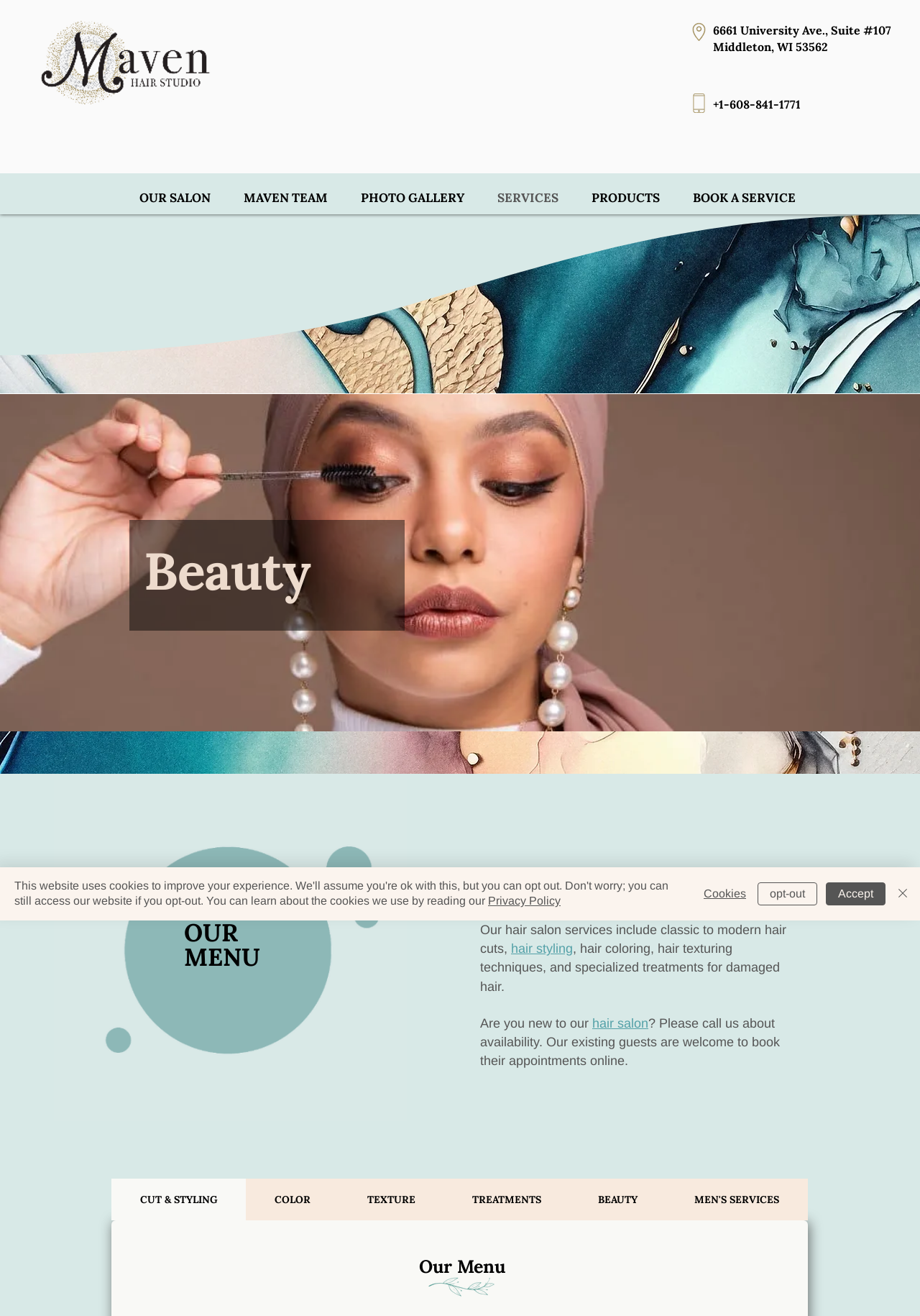Identify the bounding box of the UI element that matches this description: "Contact Us".

None